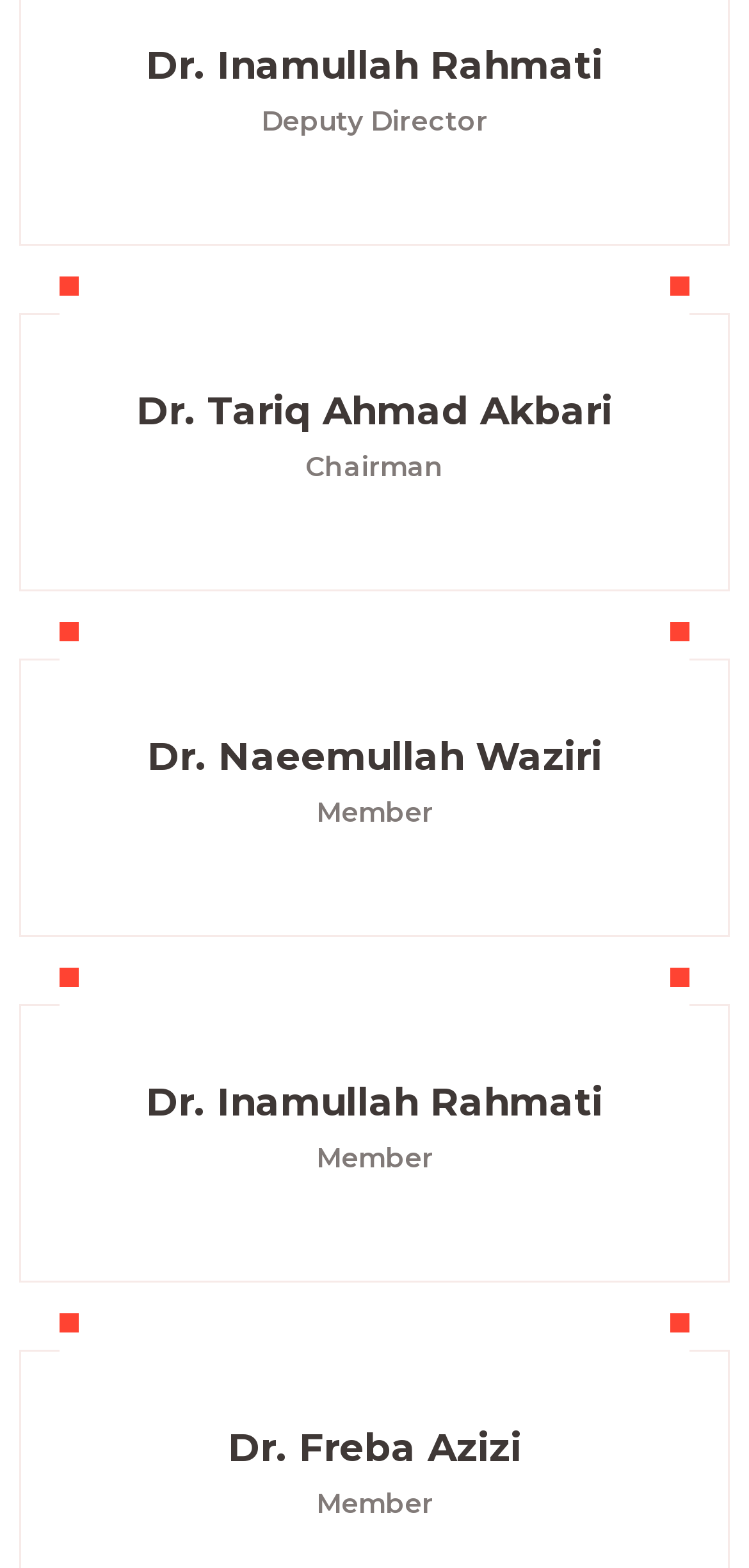What is the position of Dr. Naeemullah Waziri?
Please provide a single word or phrase as your answer based on the image.

Member